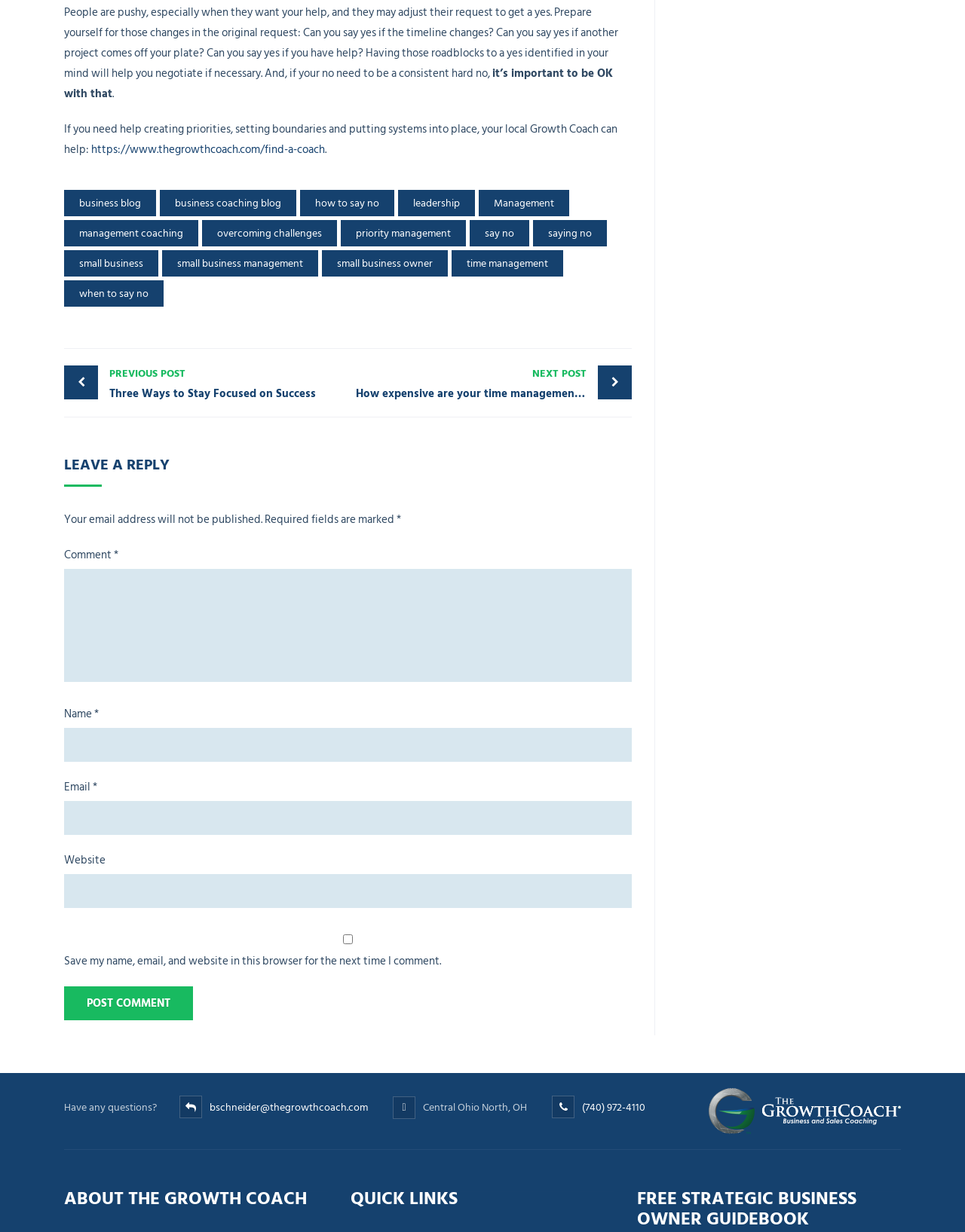Locate the bounding box coordinates of the UI element described by: "Virtual Campus Login". Provide the coordinates as four float numbers between 0 and 1, formatted as [left, top, right, bottom].

None